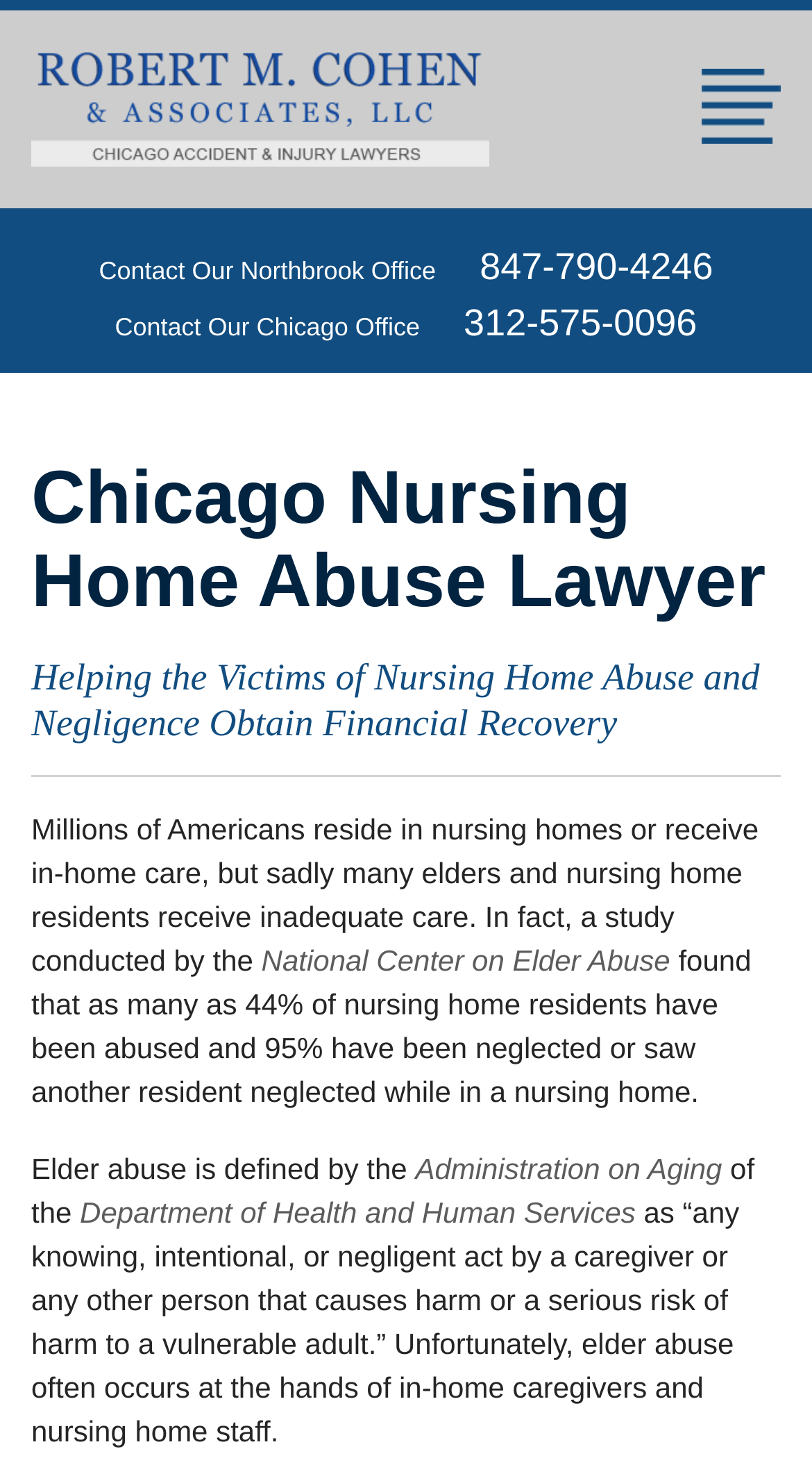Your task is to find and give the main heading text of the webpage.

Chicago Nursing Home Abuse Lawyer